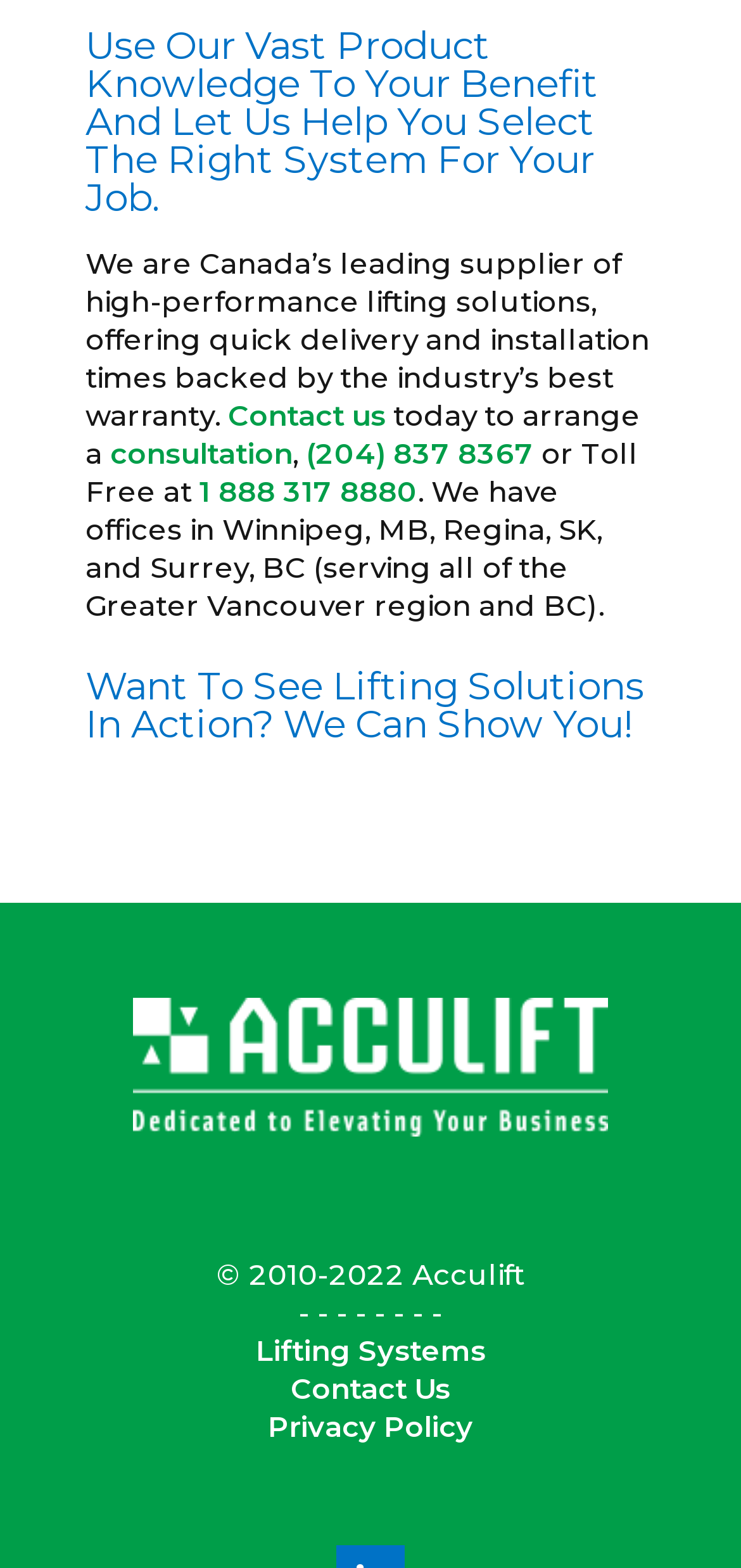Find the bounding box coordinates of the clickable element required to execute the following instruction: "Check Privacy Policy". Provide the coordinates as four float numbers between 0 and 1, i.e., [left, top, right, bottom].

[0.362, 0.898, 0.638, 0.921]